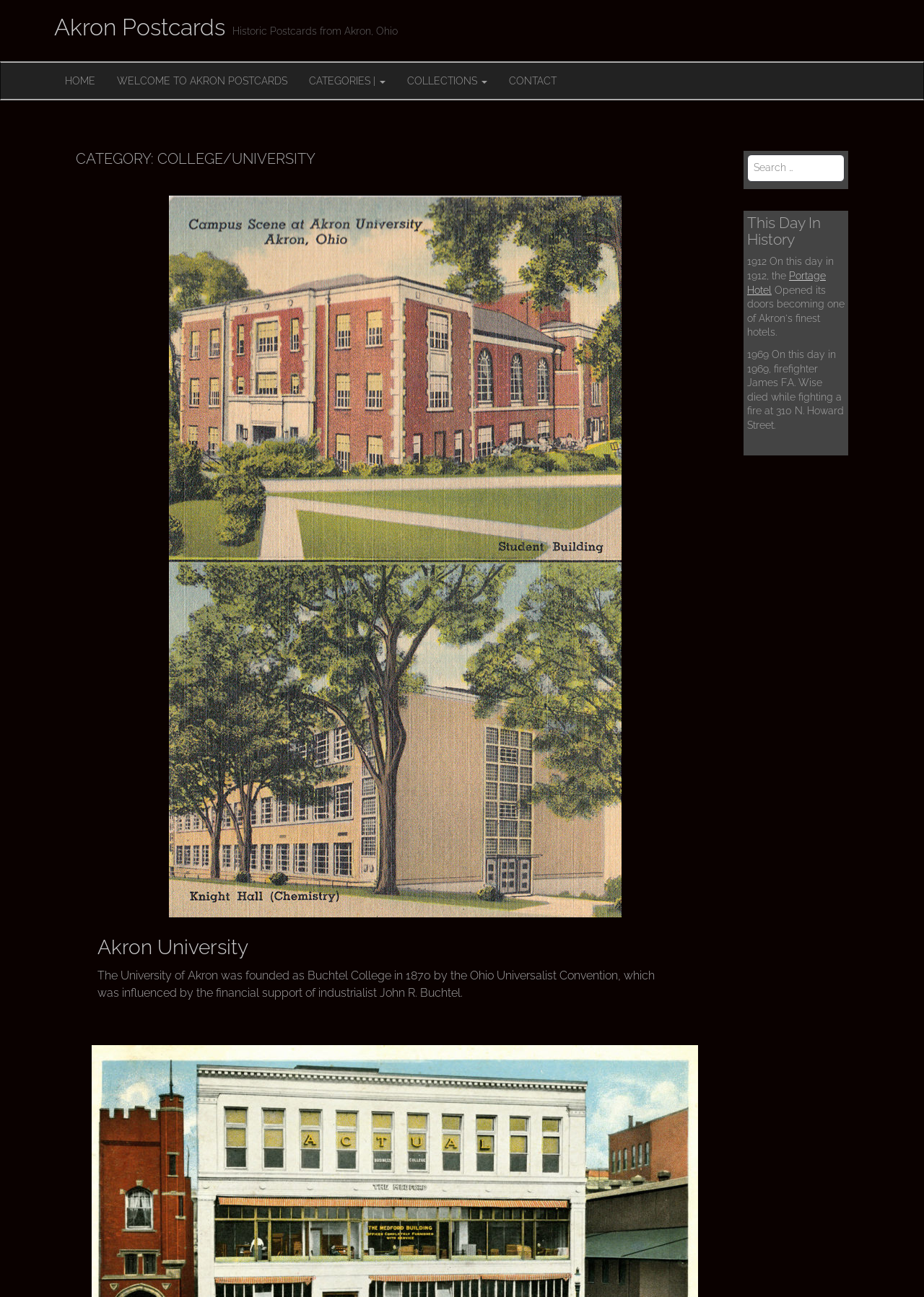Give a detailed account of the webpage's layout and content.

The webpage is about College/University Archives, specifically showcasing Akron Postcards. At the top, there is a link to "Akron Postcards" and a static text "Historic Postcards from Akron, Ohio". Below this, there is a main menu section with links to "HOME", "WELCOME TO AKRON POSTCARDS", "CATEGORIES |", "COLLECTIONS", and "CONTACT".

On the left side, there is a header section with a heading "CATEGORY: COLLEGE/UNIVERSITY". Below this, there is an article section that takes up most of the page. Within this section, there is an image of "Campus Scene at Akron University, Akron, Ohio" taking up most of the space. Above the image, there is a heading "Akron University" with a link to "Akron University". Below the image, there is a paragraph of text describing the history of the University of Akron.

On the right side, there is a complementary section with a search box and a "This Day In History" section. The search box has a label "Search for:" and a text input field. The "This Day In History" section has two description list details, each with a year (1912 and 1969) and a brief description of an event that occurred on that day.